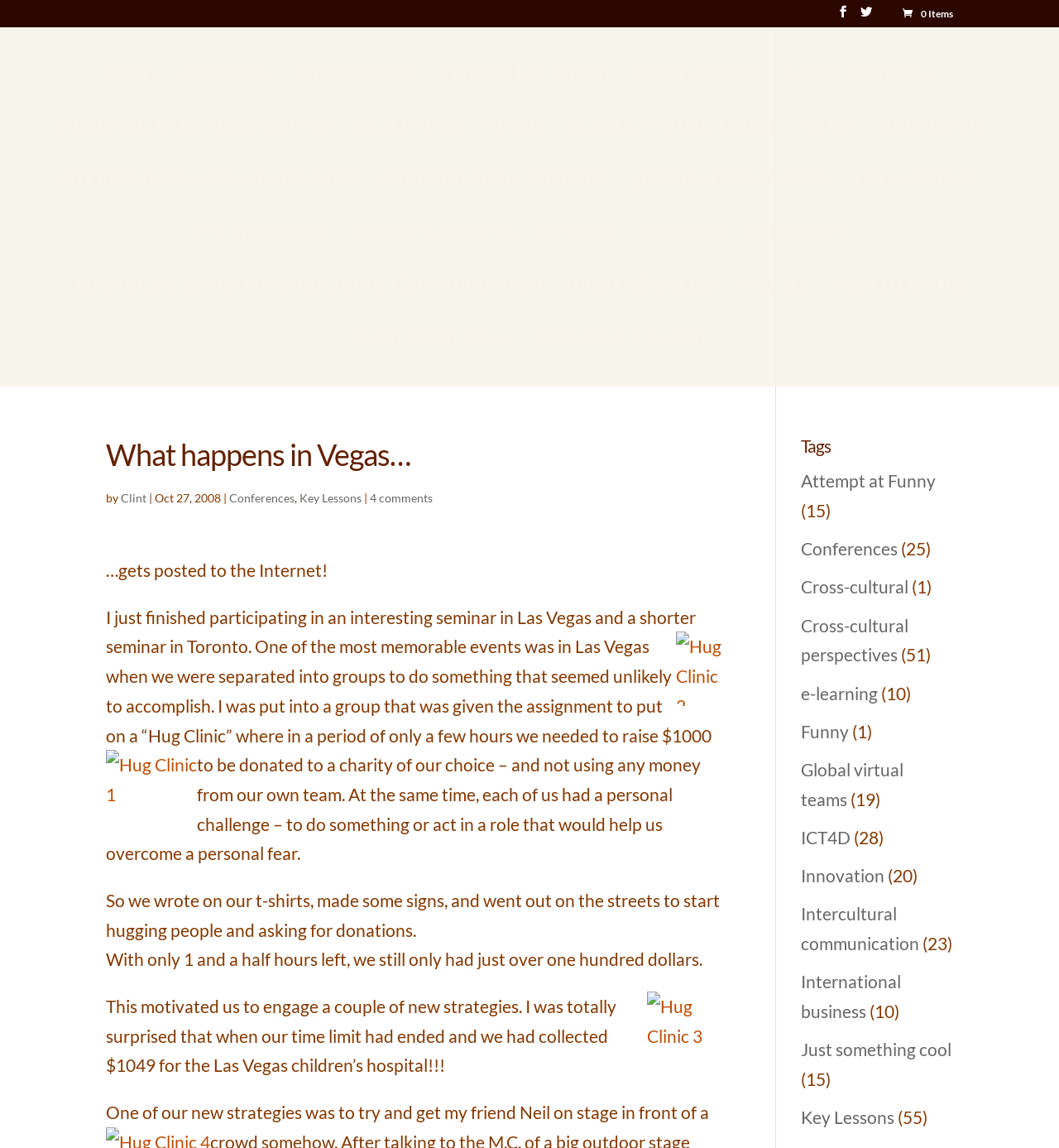Specify the bounding box coordinates of the region I need to click to perform the following instruction: "View the 'Hug Clinic 2' image". The coordinates must be four float numbers in the range of 0 to 1, i.e., [left, top, right, bottom].

[0.638, 0.55, 0.689, 0.615]